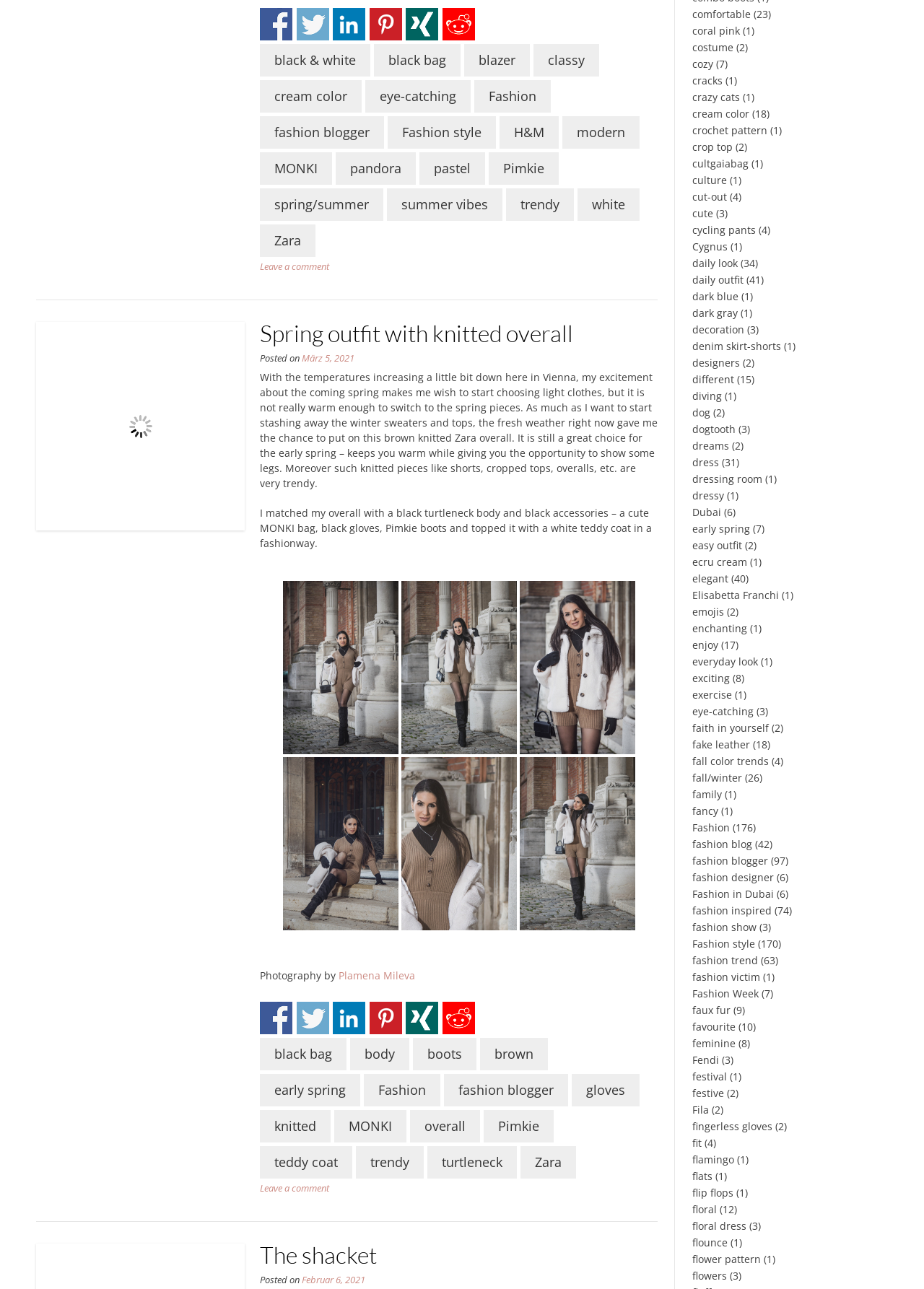Could you locate the bounding box coordinates for the section that should be clicked to accomplish this task: "Click on the article title".

[0.281, 0.248, 0.62, 0.269]